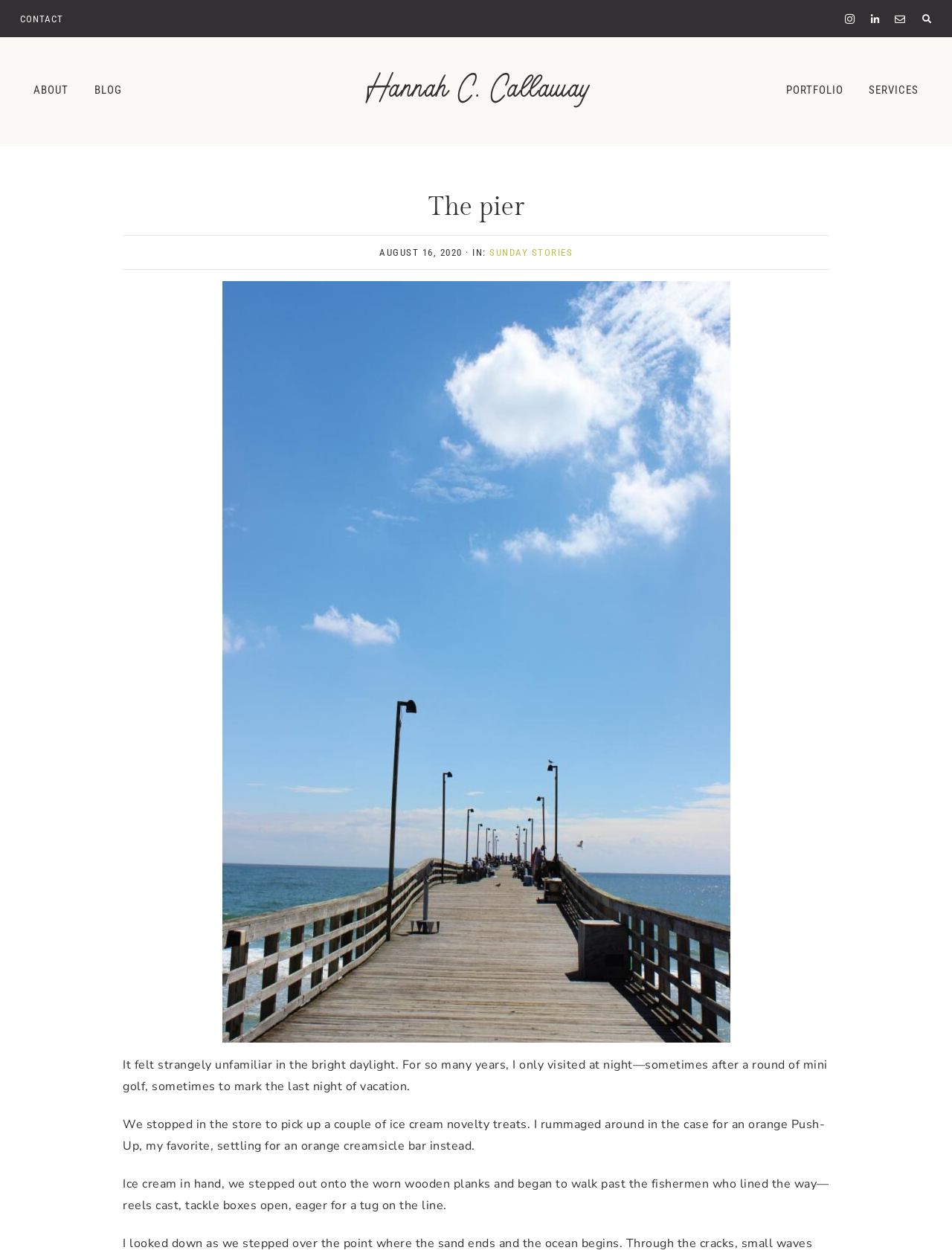Identify the bounding box coordinates for the UI element described by the following text: "Contact". Provide the coordinates as four float numbers between 0 and 1, in the format [left, top, right, bottom].

[0.009, 0.0, 0.078, 0.029]